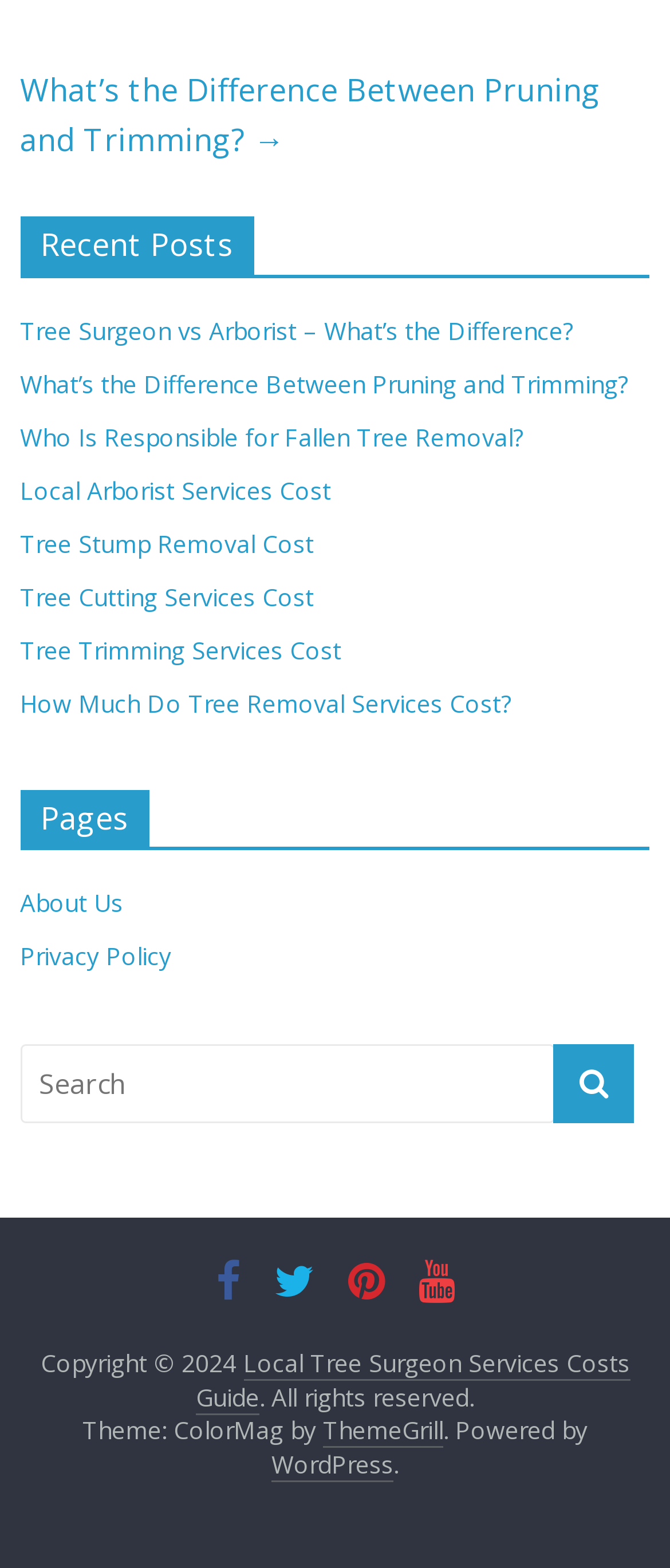Determine the bounding box coordinates for the element that should be clicked to follow this instruction: "Visit the about us page". The coordinates should be given as four float numbers between 0 and 1, in the format [left, top, right, bottom].

[0.03, 0.565, 0.184, 0.586]